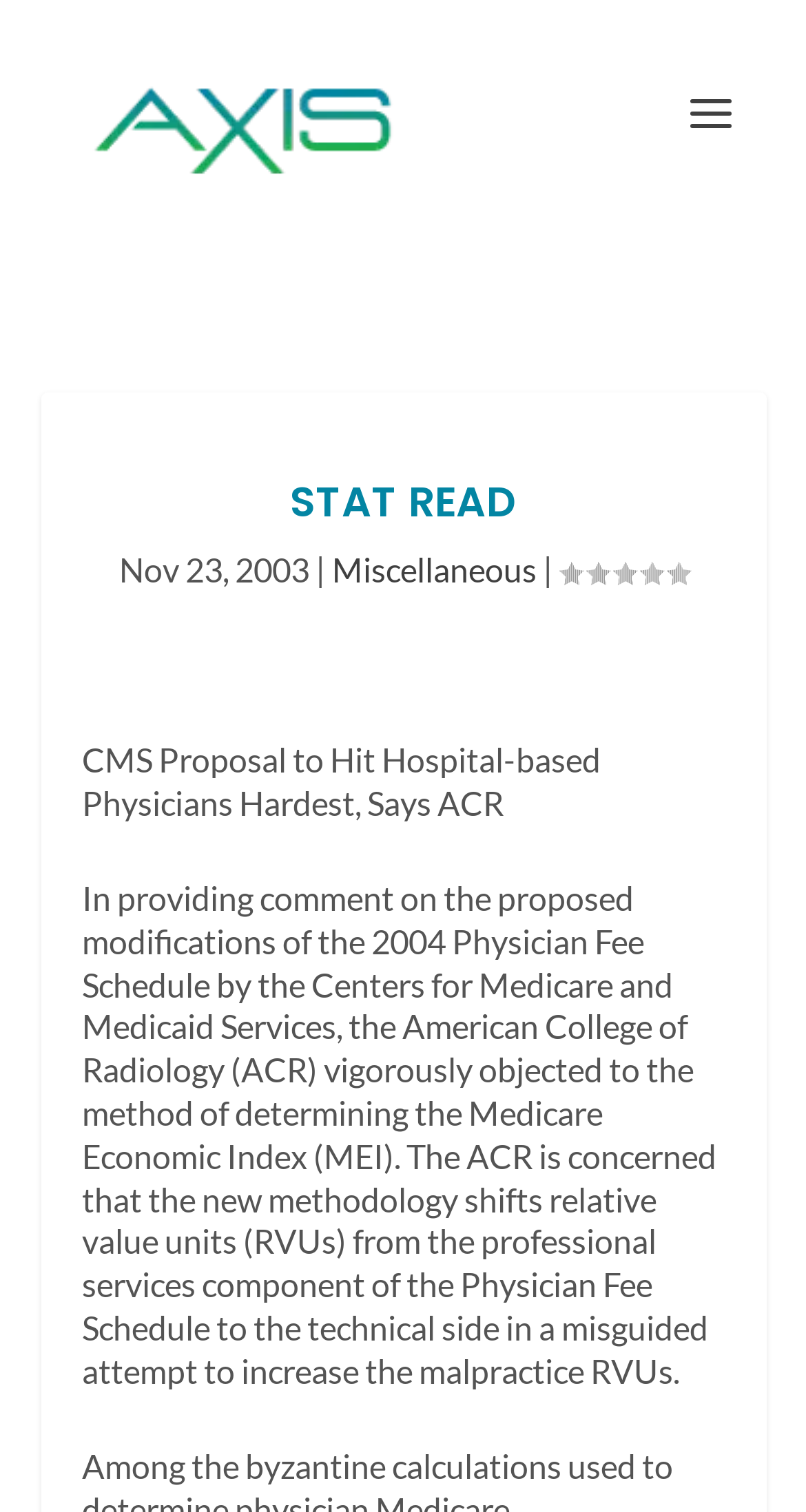Please analyze the image and give a detailed answer to the question:
What is the organization mentioned in the article?

The organization mentioned in the article can be determined by reading the text of the article, specifically the sentence that mentions the American College of Radiology (ACR) objecting to the method of determining the Medicare Economic Index (MEI).